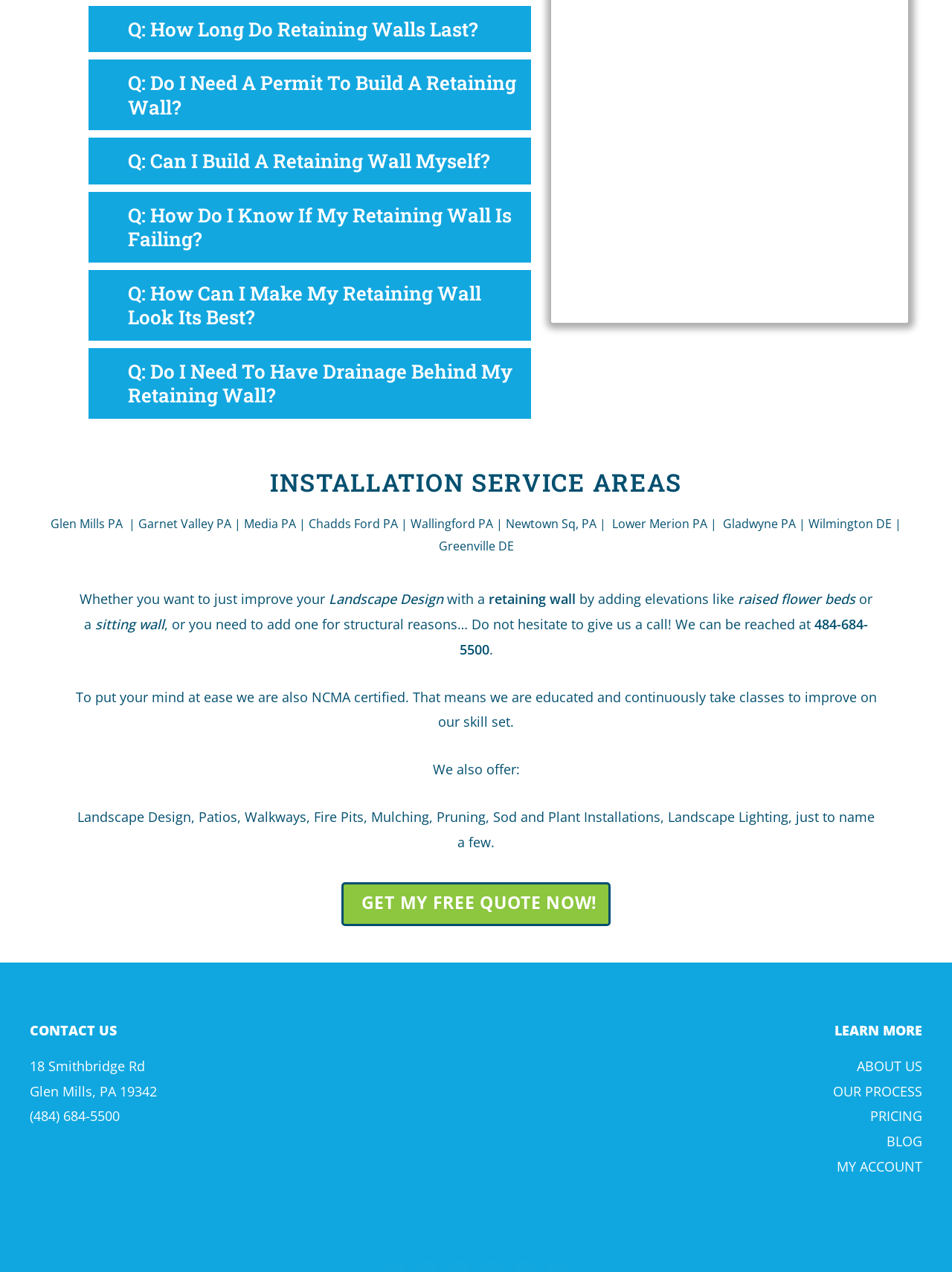Identify the bounding box coordinates of the area that should be clicked in order to complete the given instruction: "Click on the 'GET MY FREE QUOTE NOW!' button". The bounding box coordinates should be four float numbers between 0 and 1, i.e., [left, top, right, bottom].

[0.358, 0.694, 0.642, 0.728]